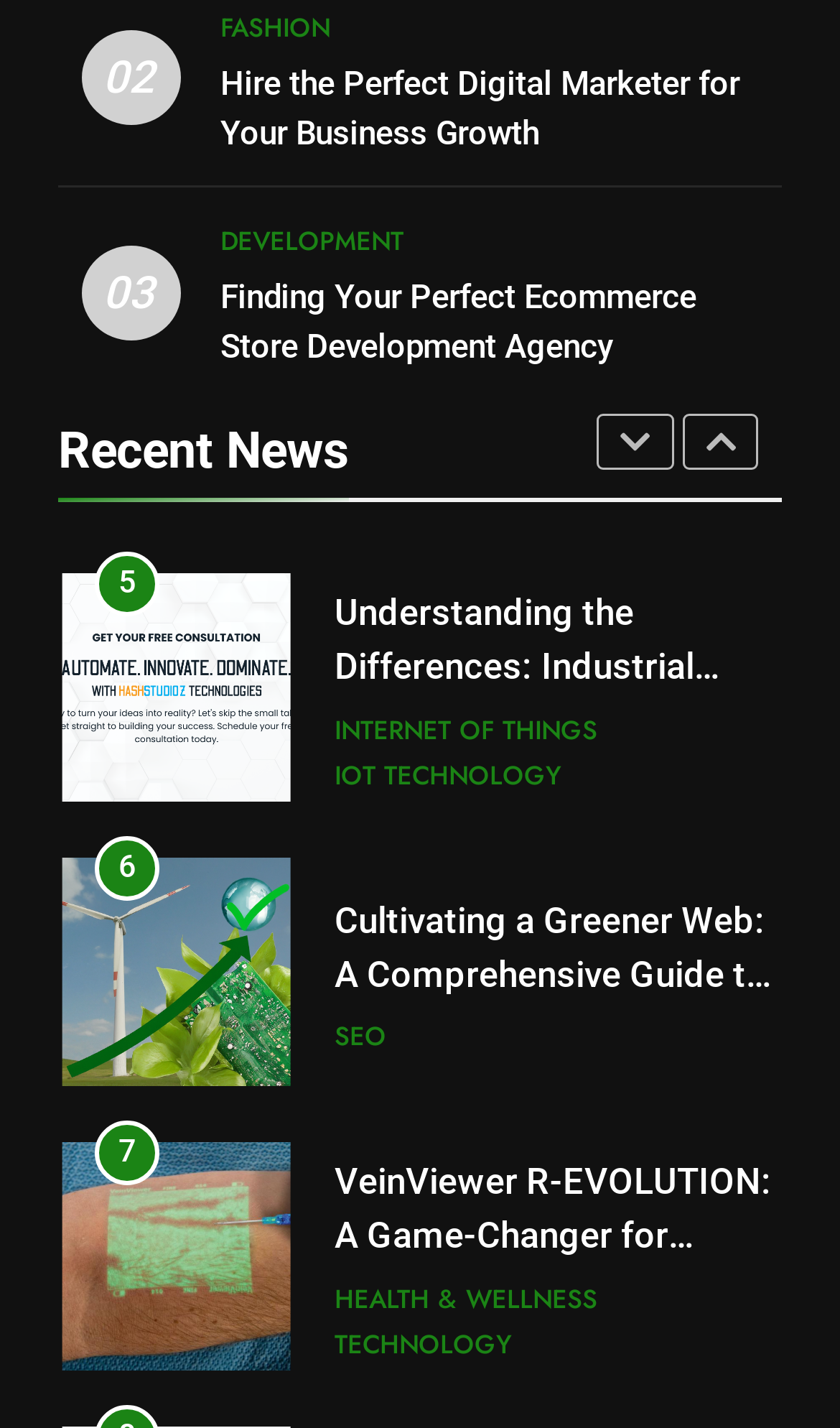Identify the bounding box coordinates for the region of the element that should be clicked to carry out the instruction: "Click on the 'NEWS & MEDIA' link". The bounding box coordinates should be four float numbers between 0 and 1, i.e., [left, top, right, bottom].

[0.398, 0.713, 0.624, 0.74]